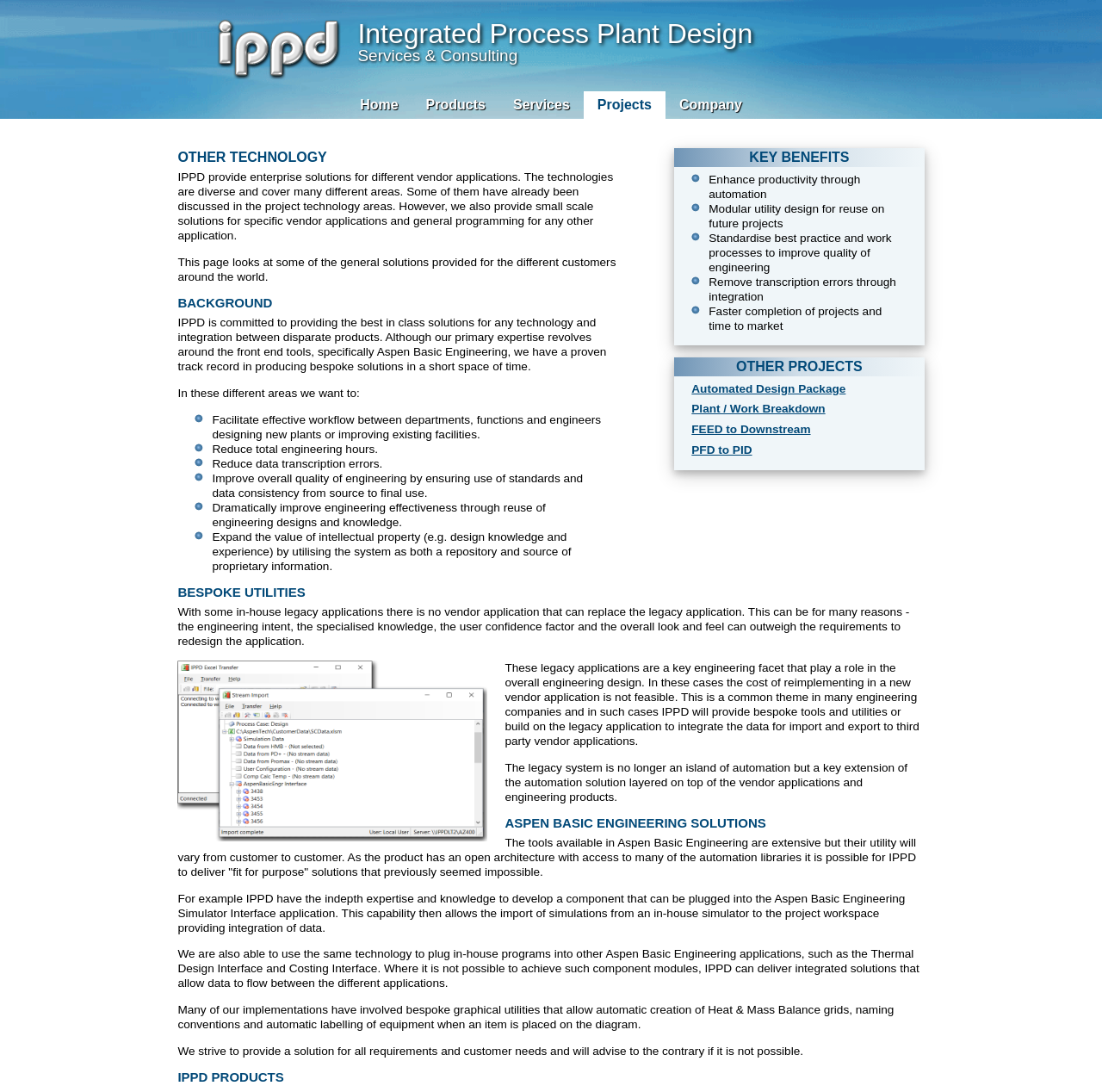Offer a comprehensive description of the webpage’s content and structure.

The webpage is titled "IPPD Other Technology" and features a company logo at the top left corner. Below the logo, there is a heading that reads "Integrated Process Plant Design Services & Consulting". 

To the right of the logo, there are five navigation links: "Home", "Products", "Services", "Projects", and "Company". 

Below the navigation links, there is a heading that reads "KEY BENEFITS". This section lists five benefits of using IPPD's services, including enhancing productivity through automation, modular utility design for reuse, standardizing best practices, removing transcription errors, and faster project completion.

Next, there is a section titled "OTHER PROJECTS" with a link to "OTHER PROJECTS" and four links to specific projects: "Automated Design Package", "Plant / Work Breakdown", "FEED to Downstream", and "PFD to PID".

The webpage then discusses "OTHER TECHNOLOGY" provided by IPPD, which includes enterprise solutions for different vendor applications. There is a paragraph explaining that IPPD provides small-scale solutions for specific vendor applications and general programming for any other application.

The "BACKGROUND" section explains IPPD's commitment to providing the best-in-class solutions for any technology and integration between disparate products. There are six paragraphs outlining IPPD's goals, including facilitating effective workflow, reducing total engineering hours, reducing data transcription errors, improving overall quality of engineering, dramatically improving engineering effectiveness, and expanding the value of intellectual property.

The "BESPOKE UTILITIES" section discusses IPPD's ability to provide bespoke tools and utilities for legacy applications that cannot be replaced by vendor applications. There is an image of "Export/Import Utilities" and two paragraphs explaining how IPPD integrates legacy applications with vendor applications.

The "ASPEN BASIC ENGINEERING SOLUTIONS" section explains how IPPD uses Aspen Basic Engineering to deliver "fit for purpose" solutions that were previously impossible. There are three paragraphs outlining IPPD's expertise in developing components that can be plugged into Aspen Basic Engineering applications, allowing for integration of data.

Finally, the "IPPD PRODUCTS" section is located at the bottom of the webpage.